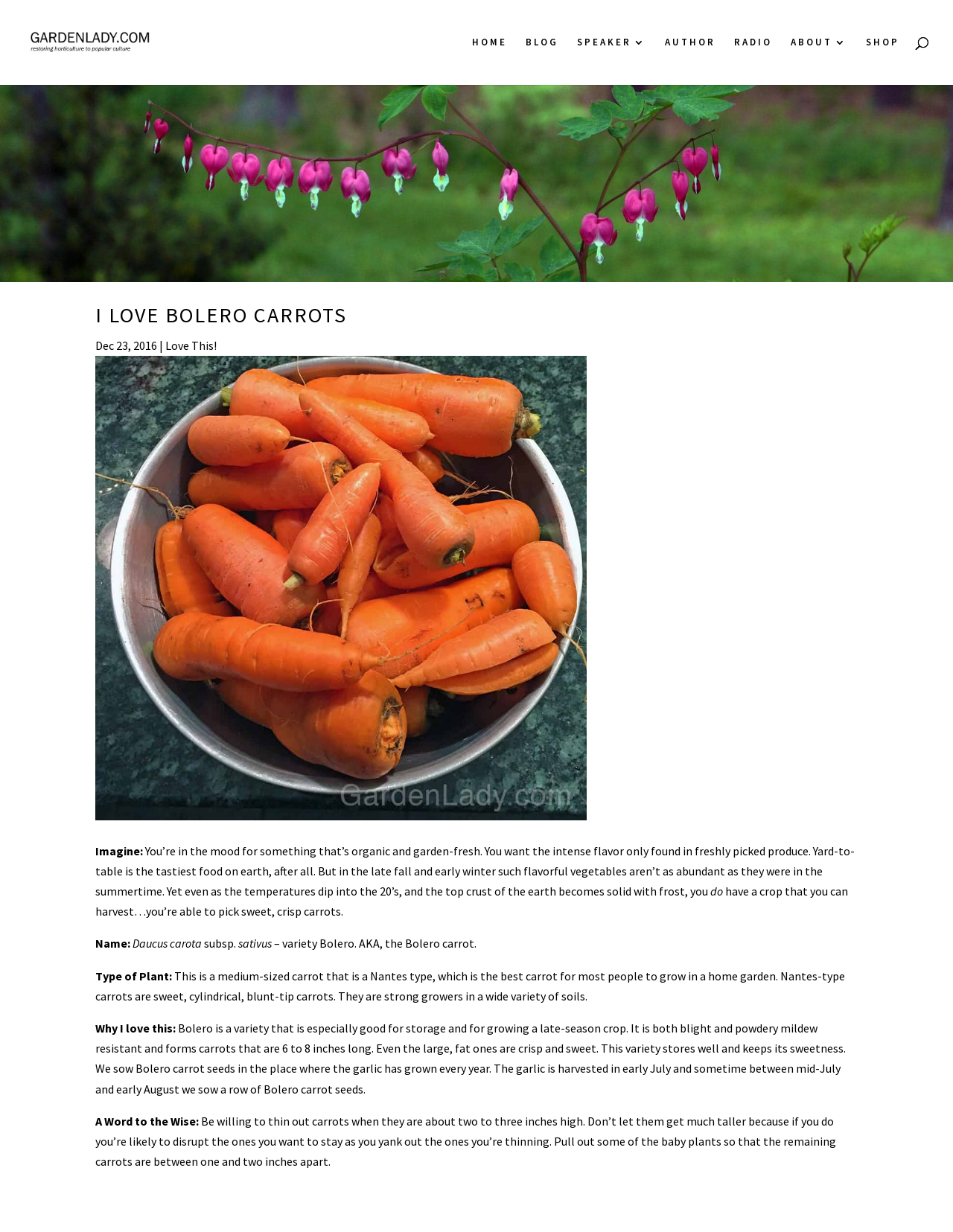Specify the bounding box coordinates of the region I need to click to perform the following instruction: "Click on the 'Love This!' link". The coordinates must be four float numbers in the range of 0 to 1, i.e., [left, top, right, bottom].

[0.173, 0.274, 0.227, 0.286]